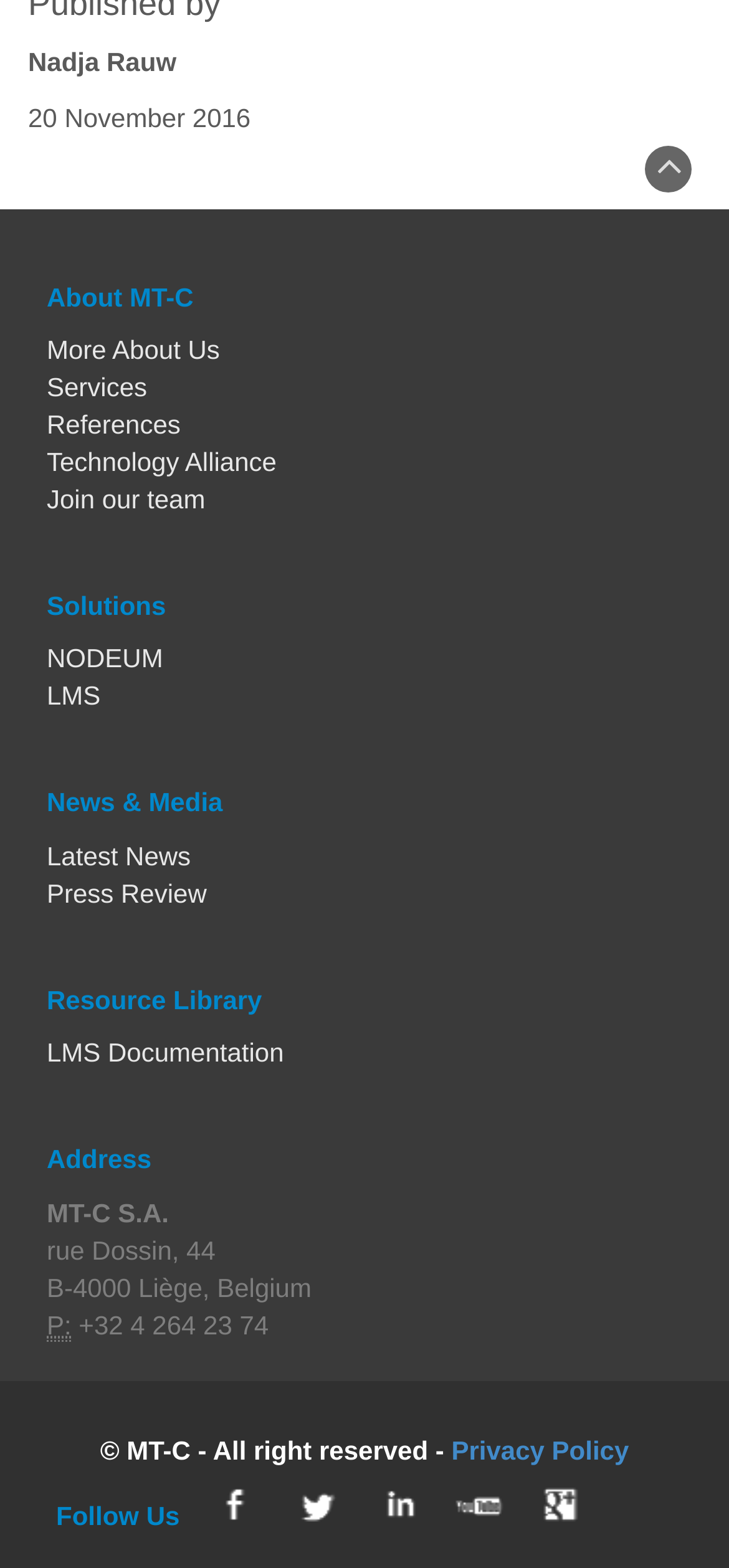Specify the bounding box coordinates of the region I need to click to perform the following instruction: "Click on More About Us". The coordinates must be four float numbers in the range of 0 to 1, i.e., [left, top, right, bottom].

[0.064, 0.213, 0.302, 0.232]